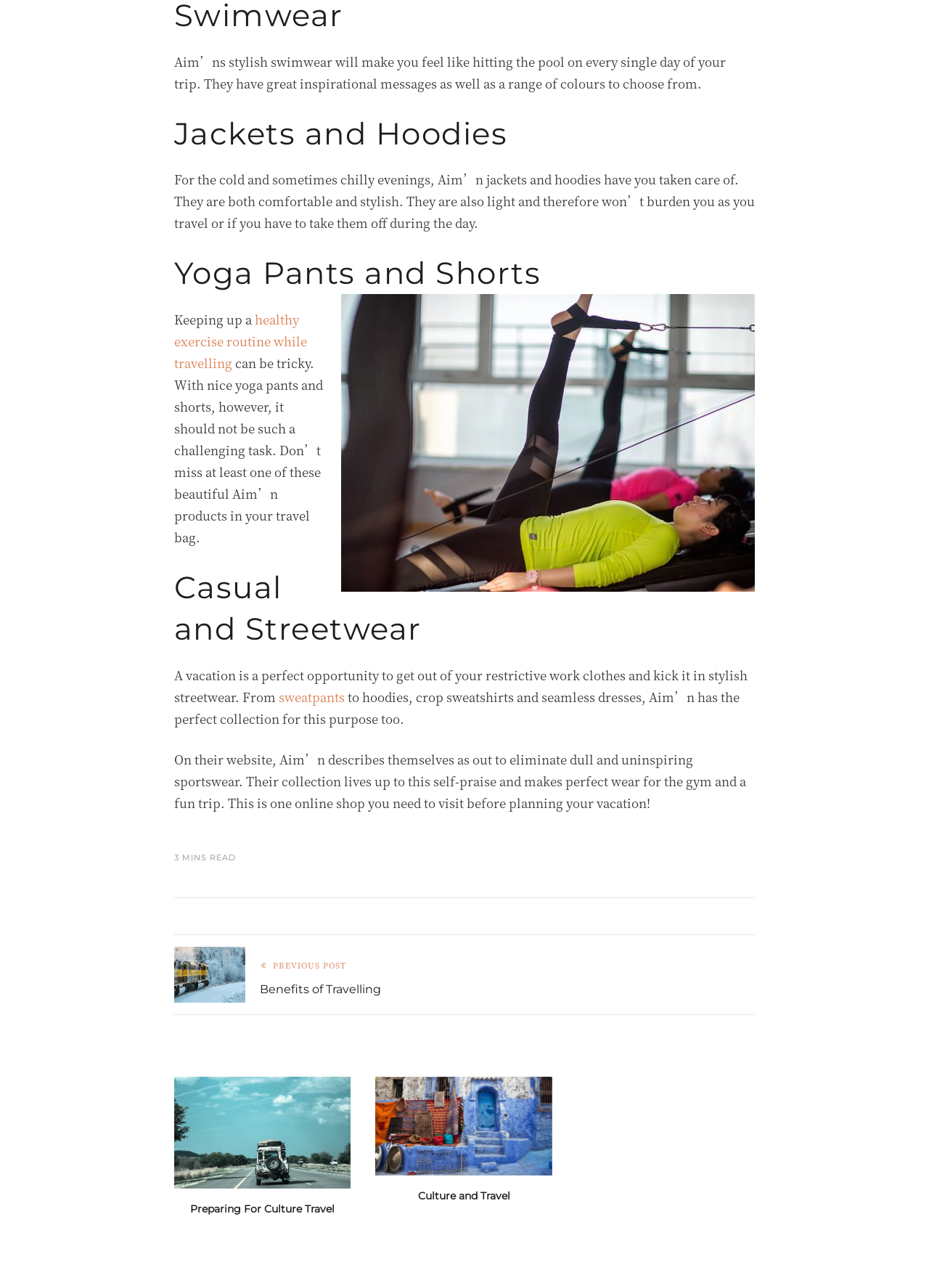Please predict the bounding box coordinates (top-left x, top-left y, bottom-right x, bottom-right y) for the UI element in the screenshot that fits the description: sweatpants

[0.3, 0.534, 0.371, 0.548]